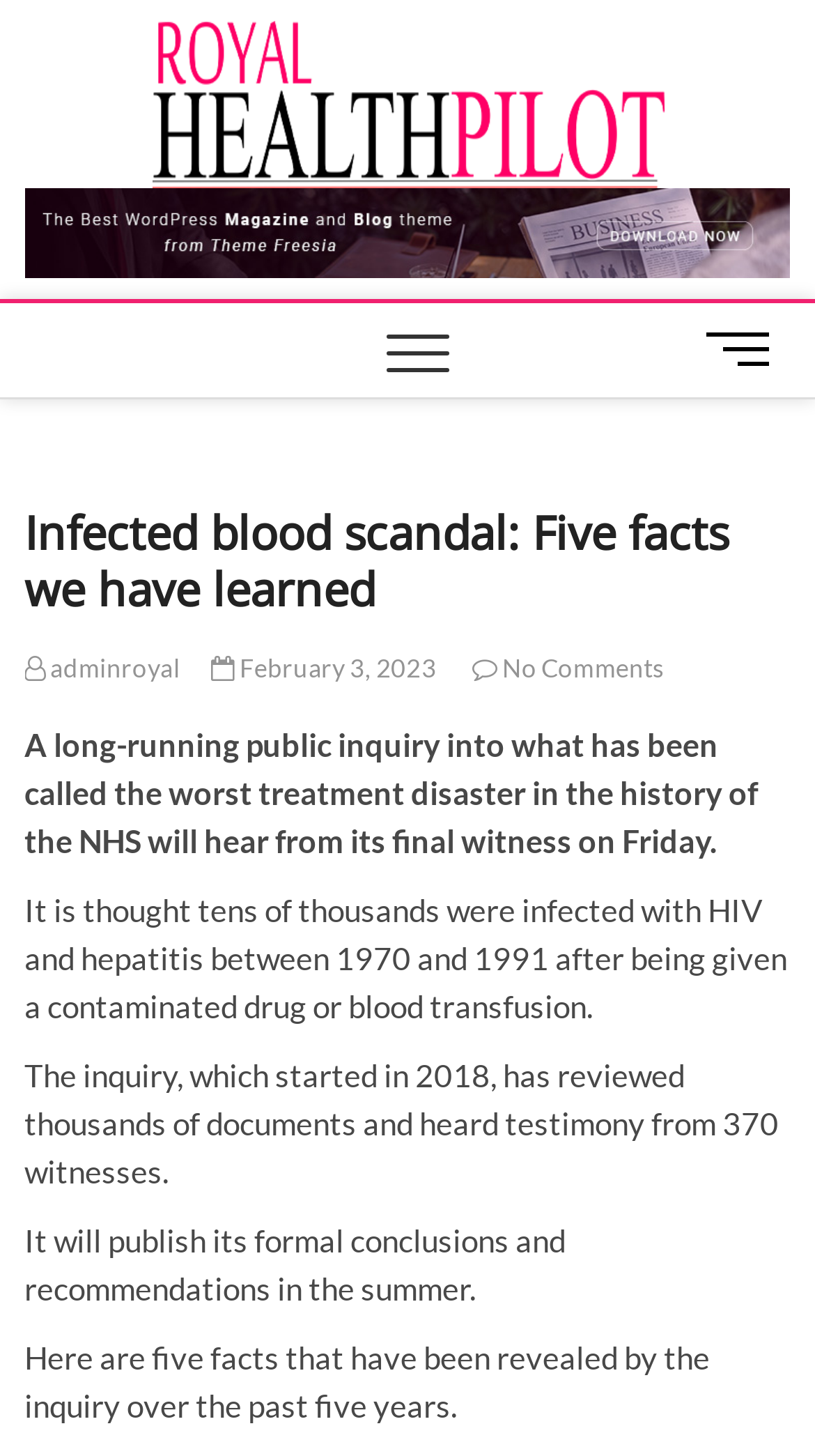Identify the bounding box for the UI element that is described as follows: "February 3, 2023".

[0.259, 0.448, 0.535, 0.47]